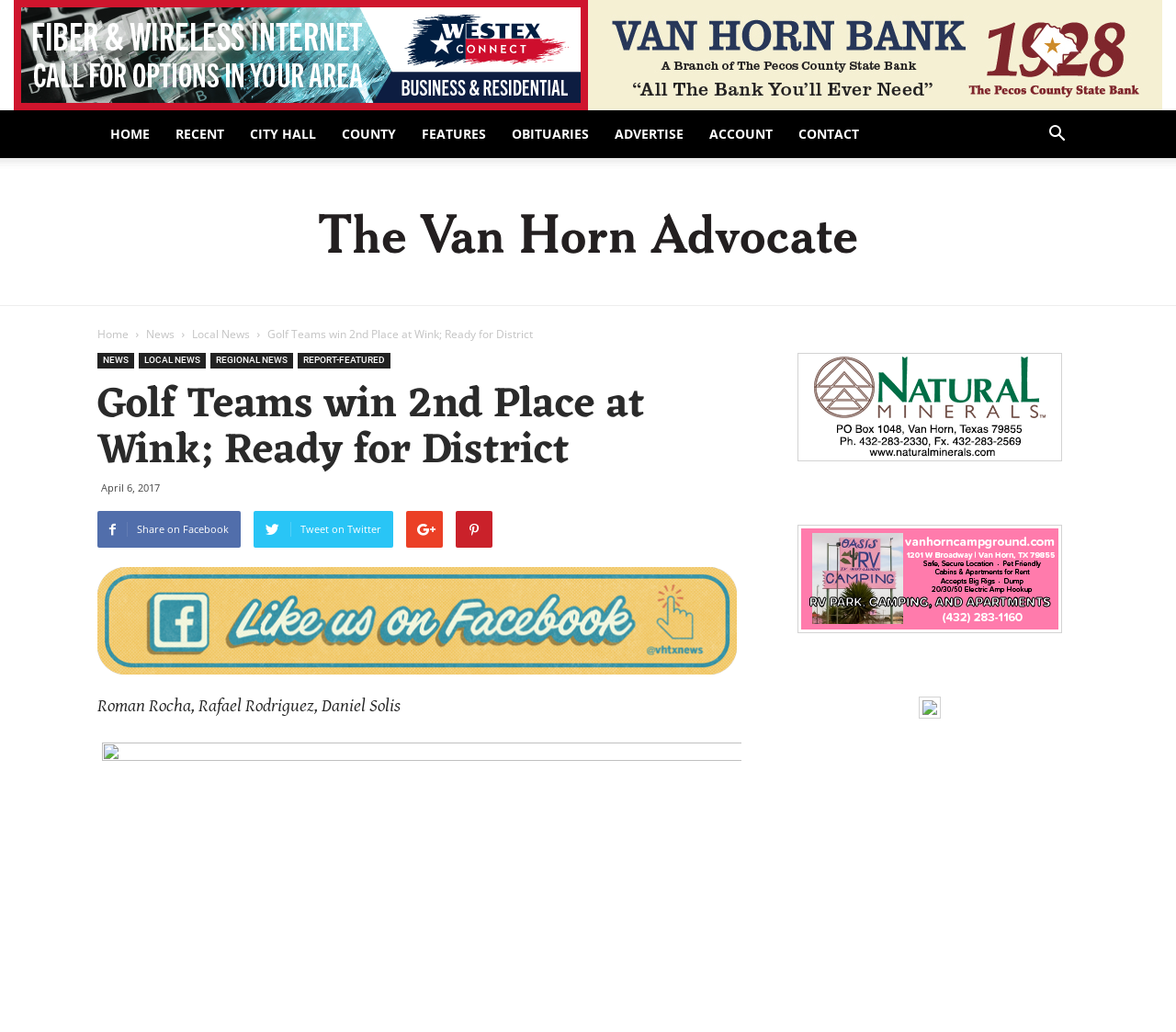What is the date of the news article? Please answer the question using a single word or phrase based on the image.

April 6, 2017